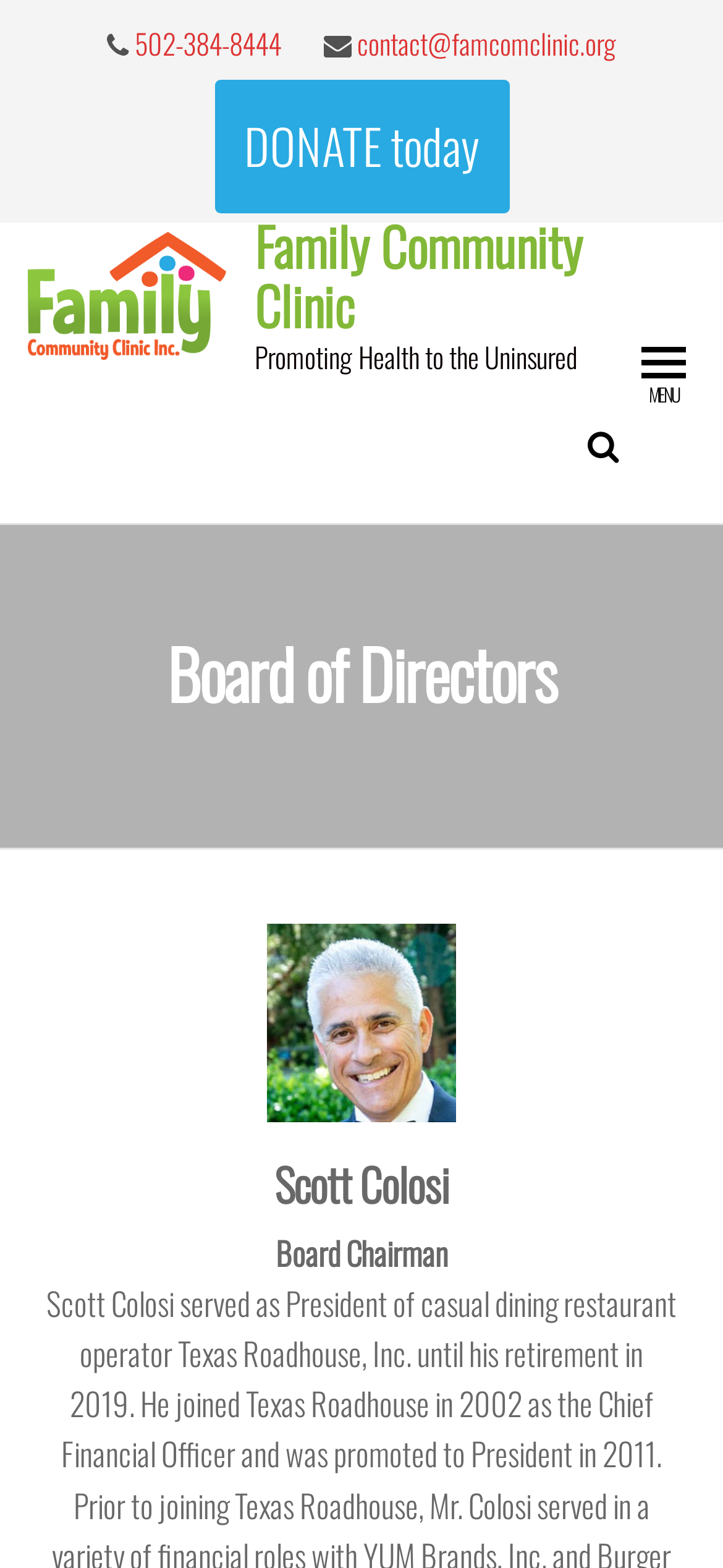What is the name of the organization?
Provide a detailed and well-explained answer to the question.

I found the name of the organization by looking at the link element with the text 'Family Community Clinic' which is located at the top of the webpage.